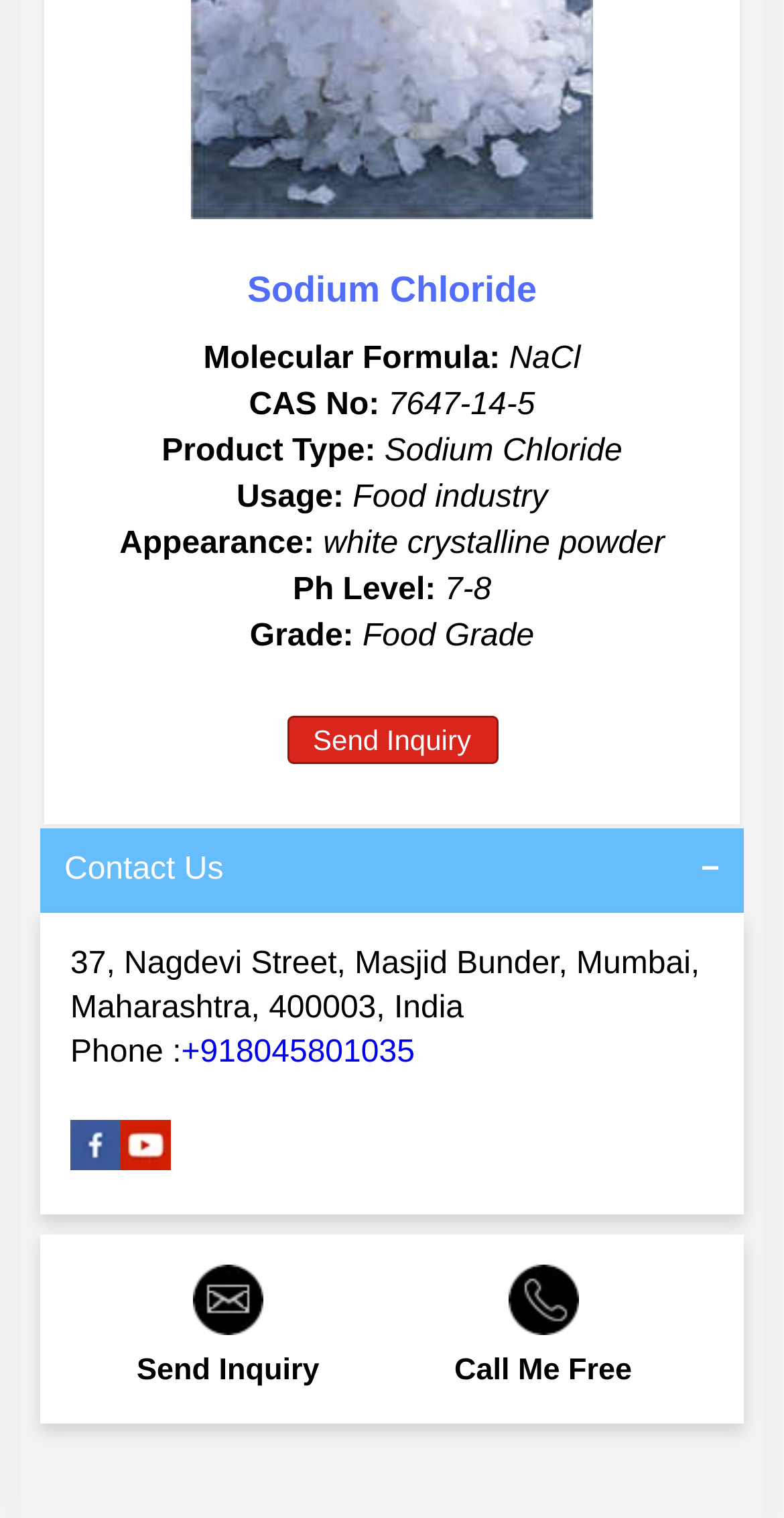What is the molecular formula of Sodium Chloride?
Please provide a detailed answer to the question.

The molecular formula of Sodium Chloride can be found in the generic element 'Molecular Formula: NaCl' which is located below the heading 'Sodium Chloride'.